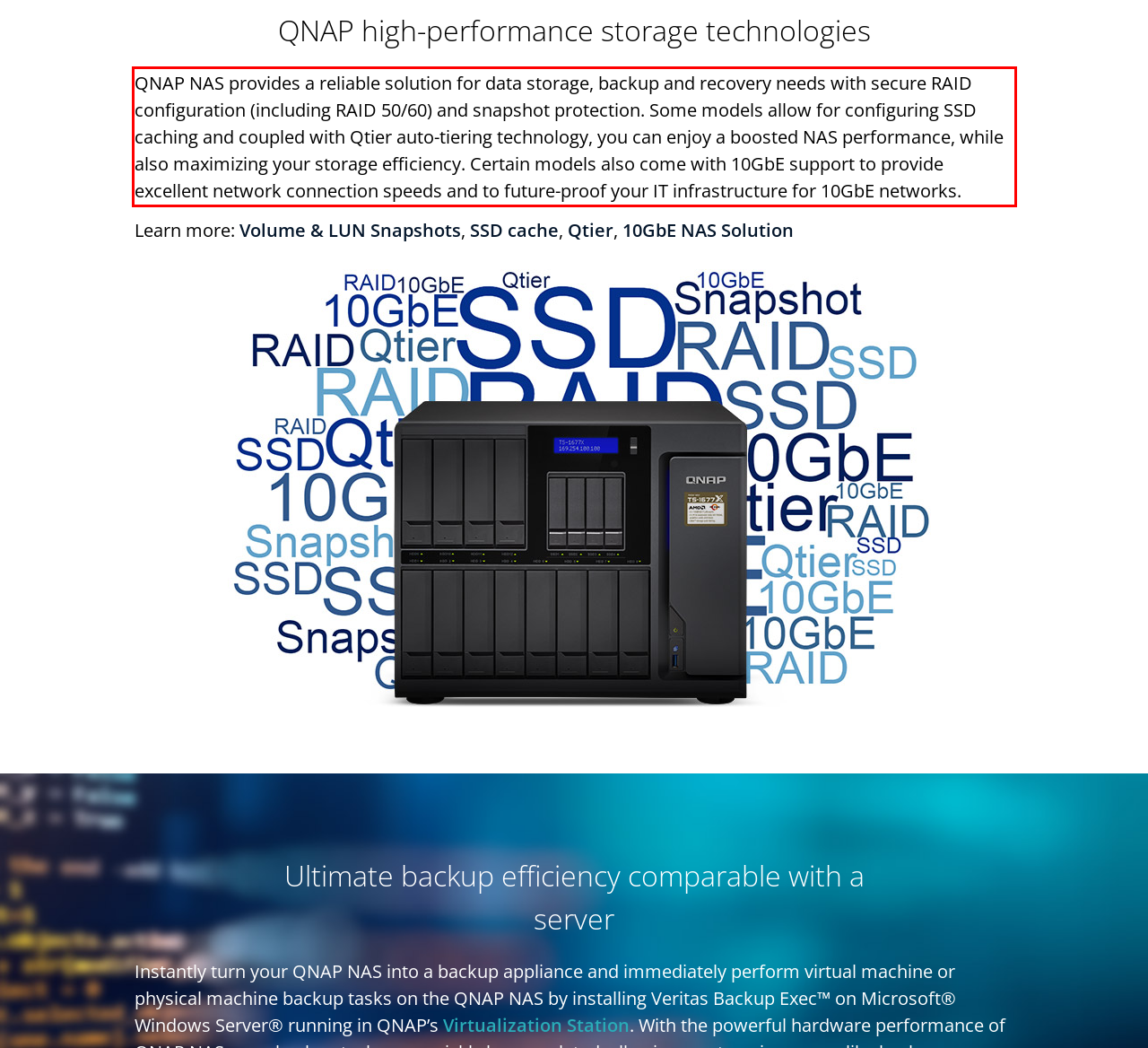Given a screenshot of a webpage with a red bounding box, extract the text content from the UI element inside the red bounding box.

QNAP NAS provides a reliable solution for data storage, backup and recovery needs with secure RAID configuration (including RAID 50/60) and snapshot protection. Some models allow for configuring SSD caching and coupled with Qtier auto-tiering technology, you can enjoy a boosted NAS performance, while also maximizing your storage efficiency. Certain models also come with 10GbE support to provide excellent network connection speeds and to future-proof your IT infrastructure for 10GbE networks.